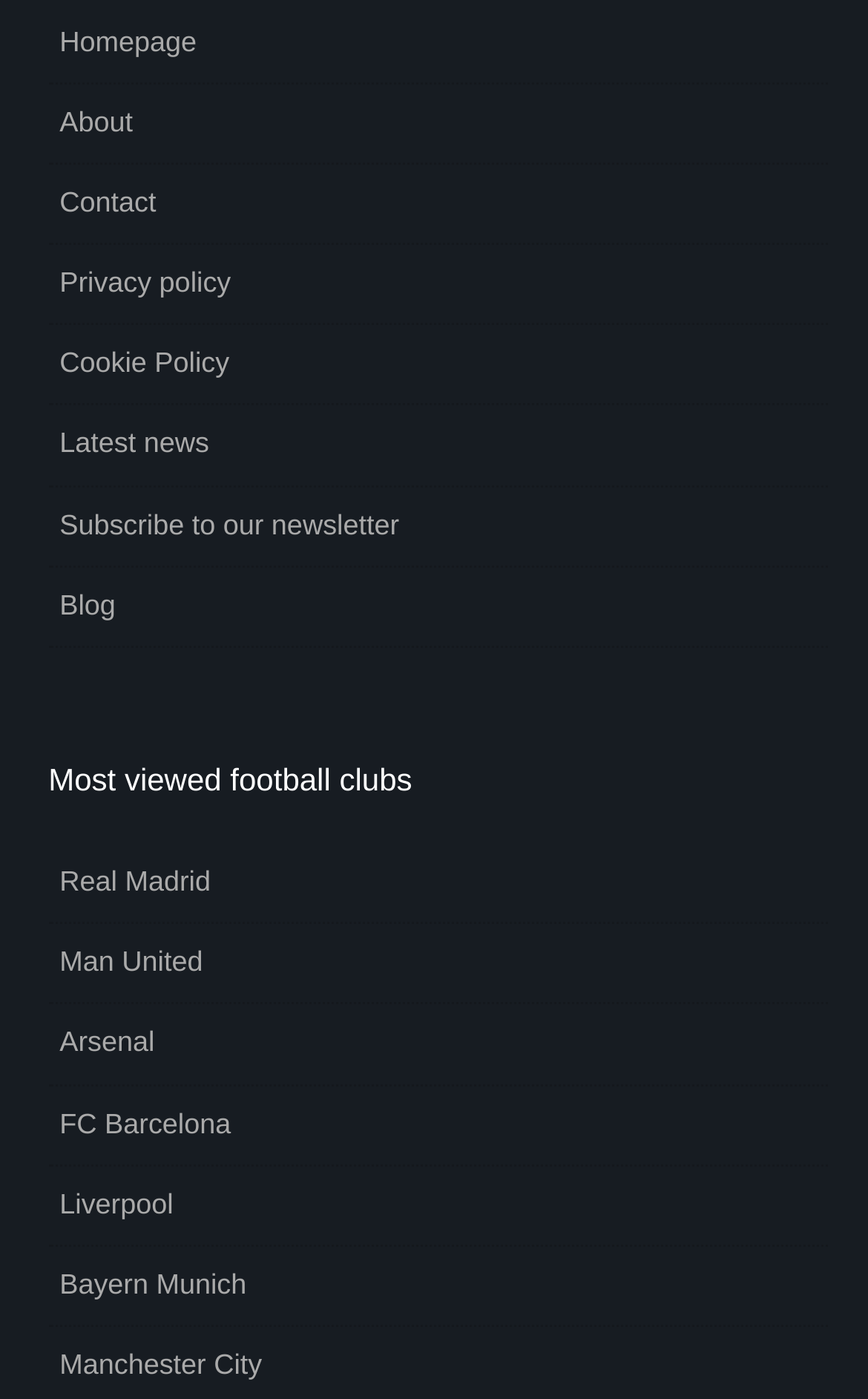Can you identify the bounding box coordinates of the clickable region needed to carry out this instruction: 'learn about FC Barcelona'? The coordinates should be four float numbers within the range of 0 to 1, stated as [left, top, right, bottom].

[0.056, 0.776, 0.953, 0.834]